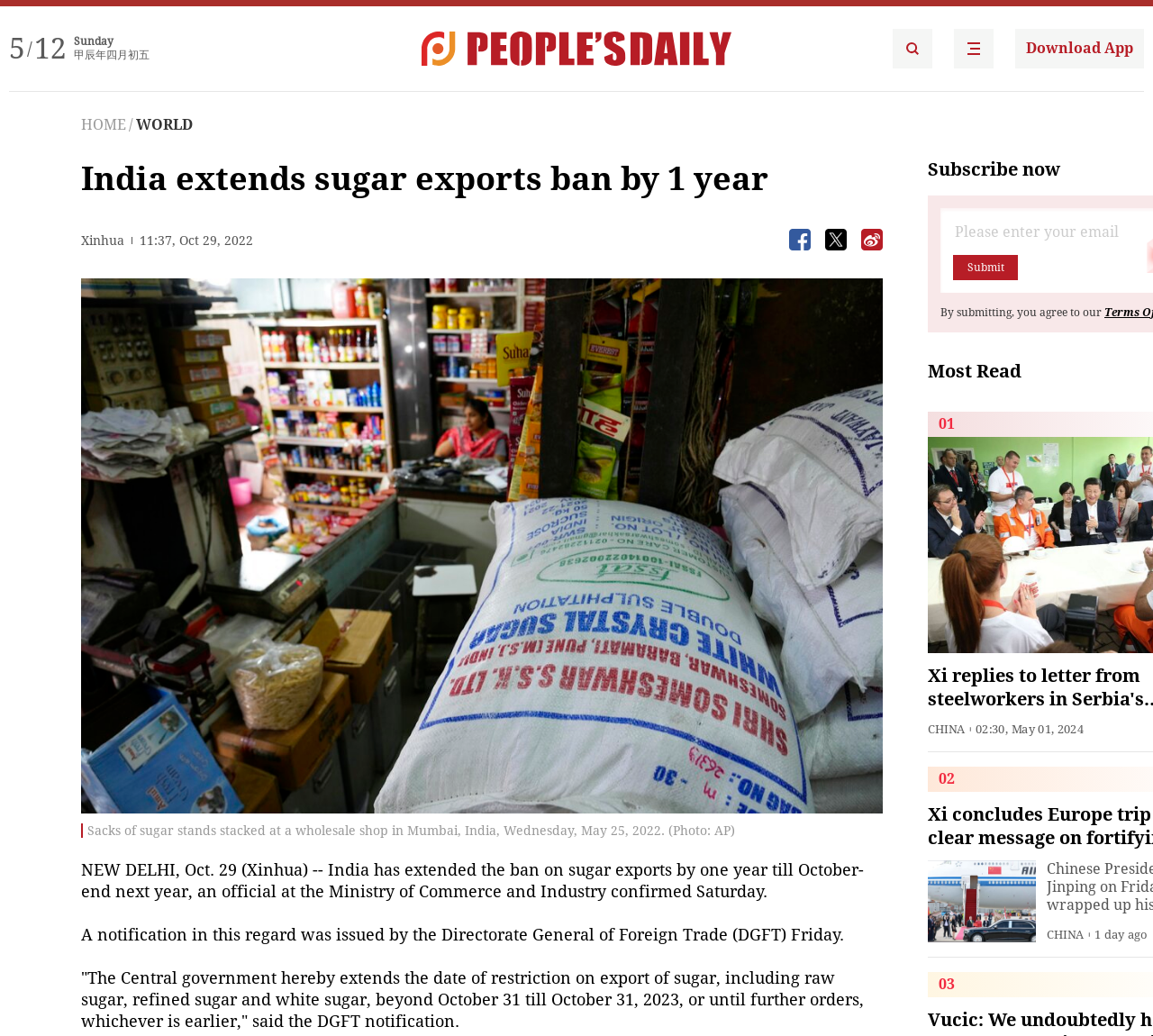What is the category of the news article?
Use the screenshot to answer the question with a single word or phrase.

WORLD